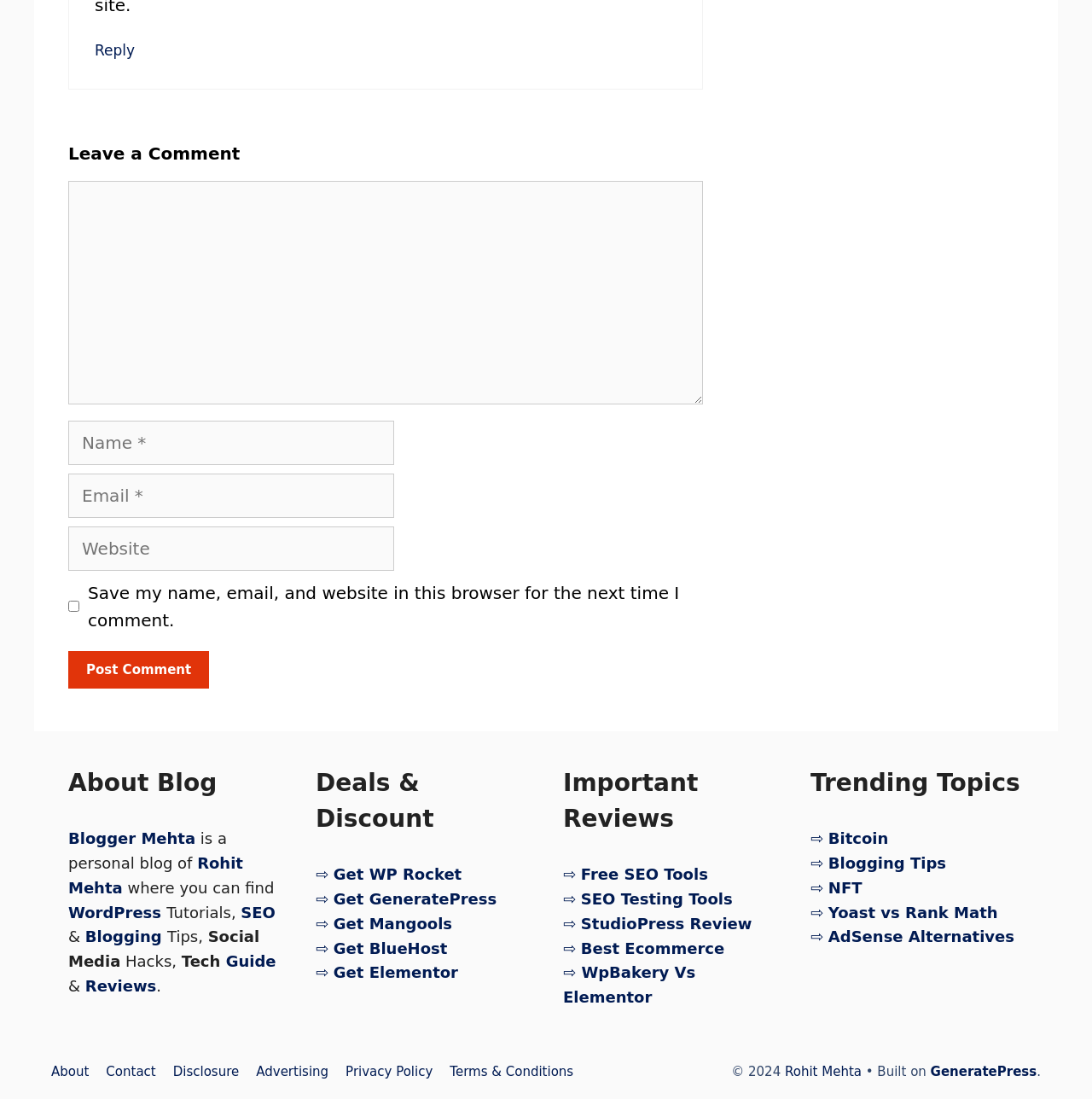Based on the image, provide a detailed response to the question:
What is the topic of the 'About Blog' section?

The 'About Blog' section appears to be a brief introduction to the blog, which is focused on blogging and WordPress. The section mentions the blog's author, Rohit Mehta, and provides links to related topics such as WordPress tutorials and SEO.